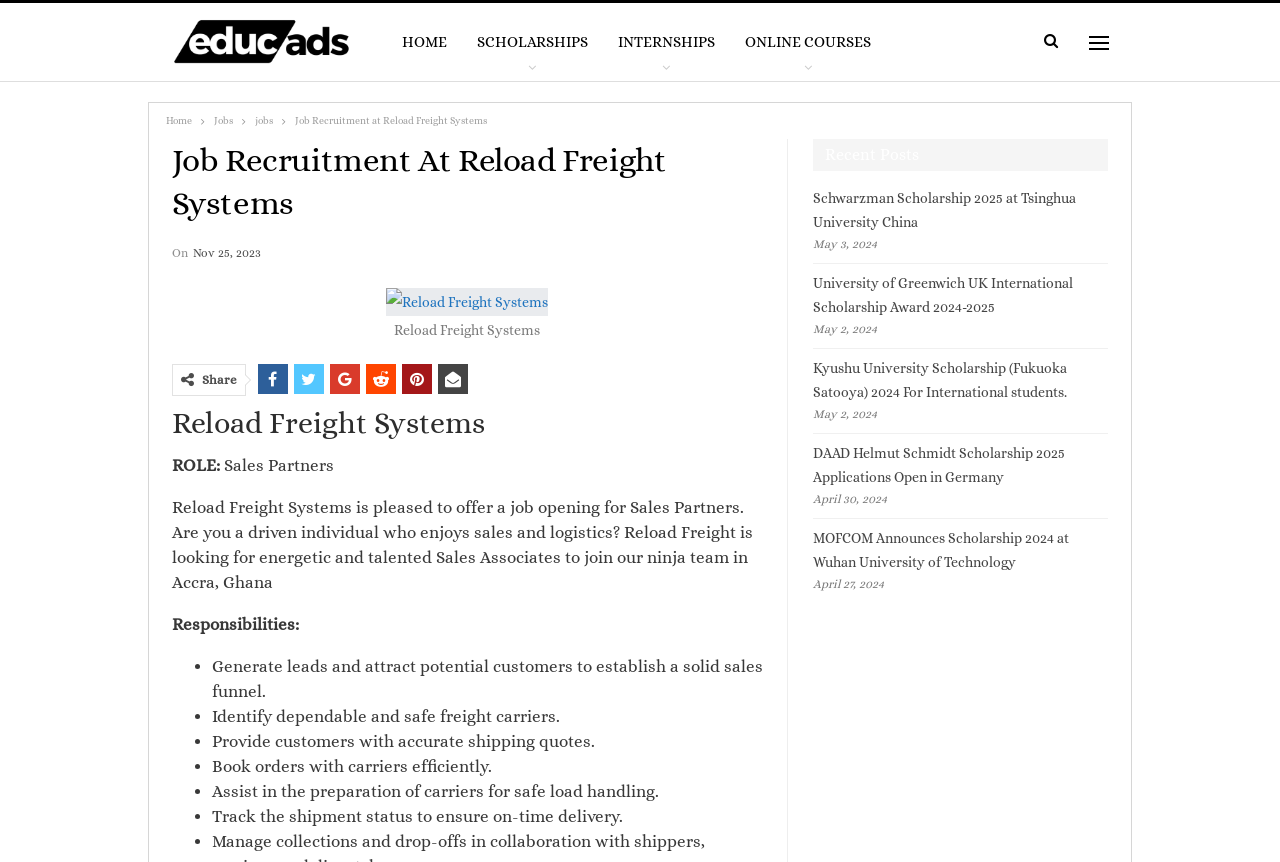What is the primary sidebar section title? From the image, respond with a single word or brief phrase.

Recent Posts